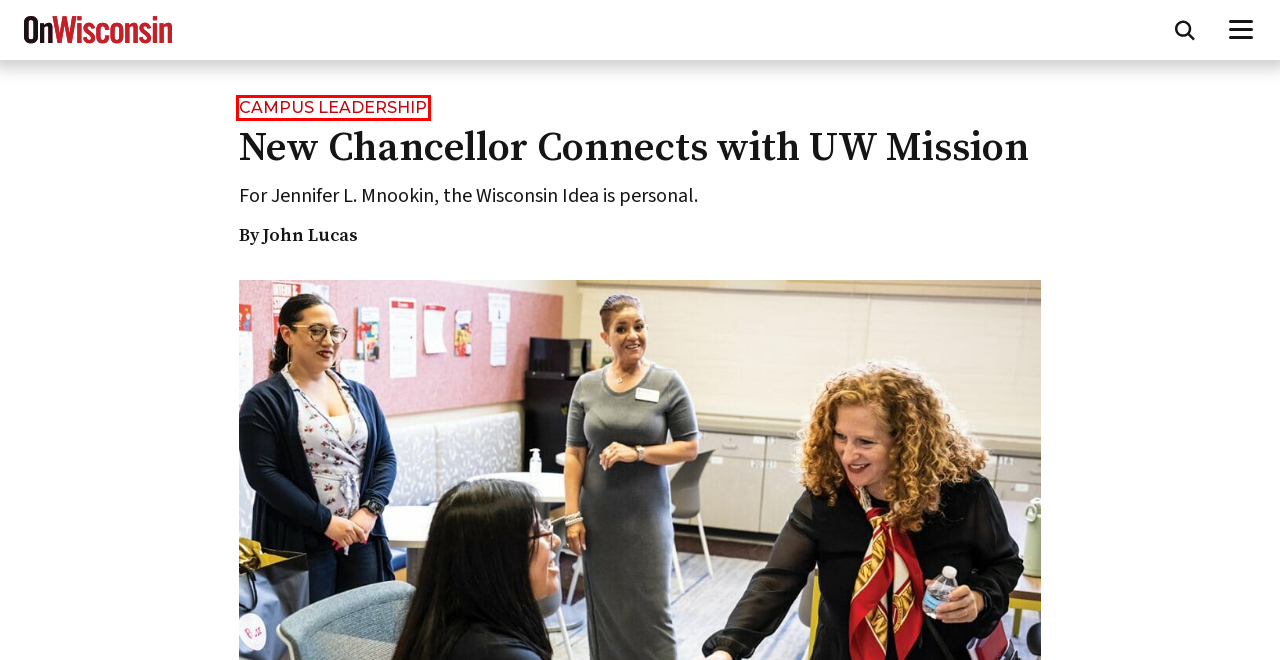Consider the screenshot of a webpage with a red bounding box around an element. Select the webpage description that best corresponds to the new page after clicking the element inside the red bounding box. Here are the candidates:
A. Topics   Campus Leadership |  On Wisconsin Magazine
B. Books & Multimedia | On Wisconsin Magazine
C. Fall 2022 |  On Wisconsin Magazine
D. University of Wisconsin–Madison
E. Features | On Wisconsin Magazine
F. Alumni | On Wisconsin Magazine
G. Contact Us | On Wisconsin Magazine
H. UW–Madison’s Next Chapter |  On Wisconsin Magazine

A